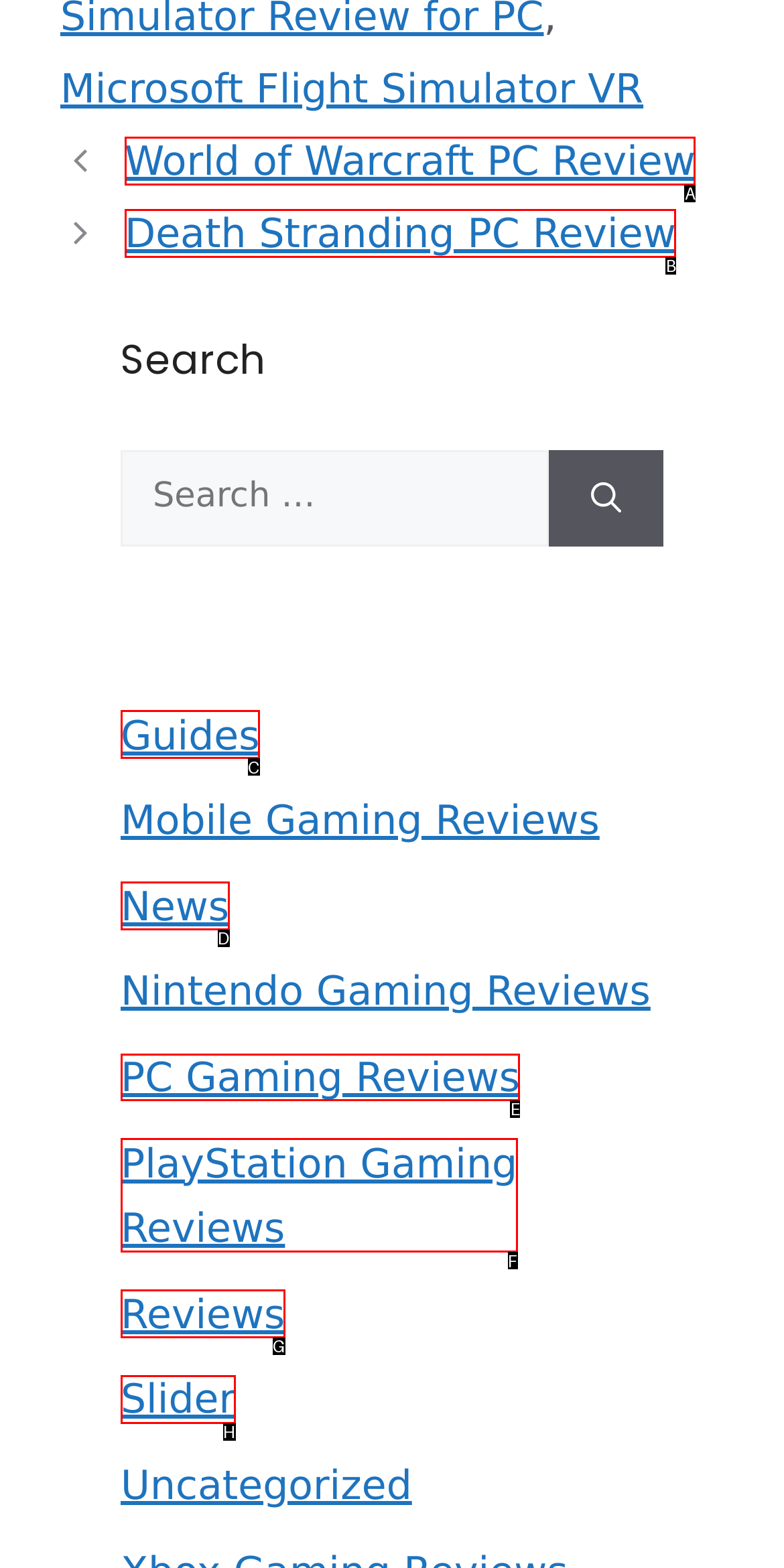Tell me which one HTML element I should click to complete the following task: View PC Gaming Reviews Answer with the option's letter from the given choices directly.

E